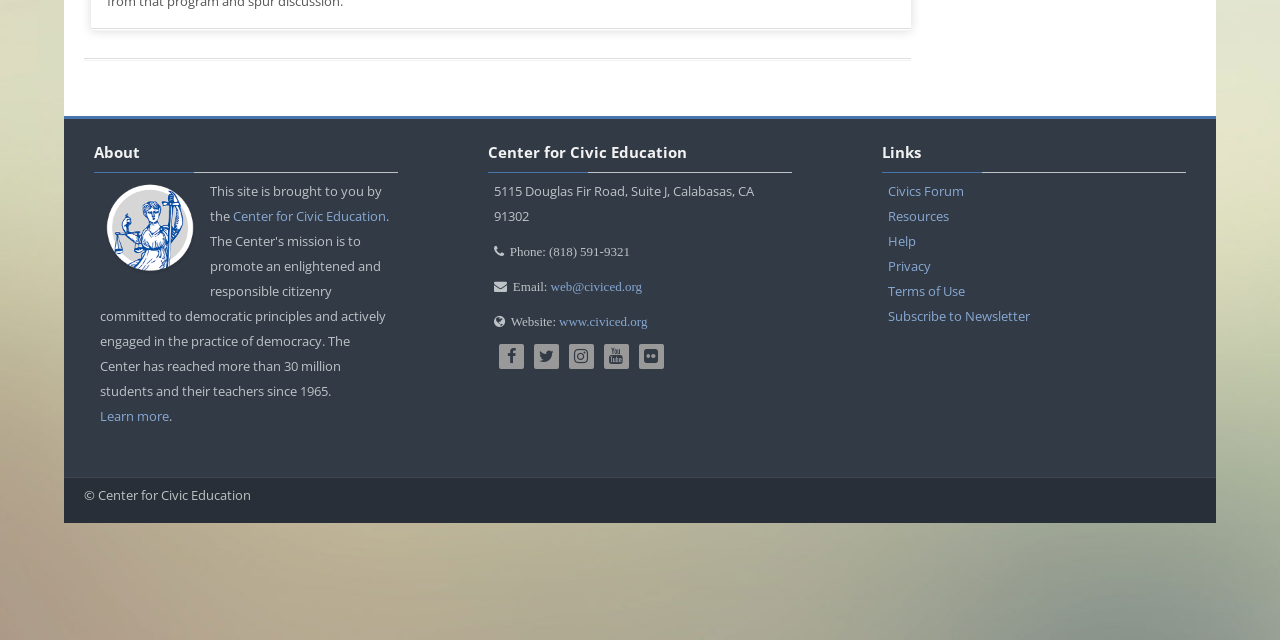Locate the bounding box of the UI element defined by this description: "Learn more". The coordinates should be given as four float numbers between 0 and 1, formatted as [left, top, right, bottom].

[0.078, 0.631, 0.132, 0.67]